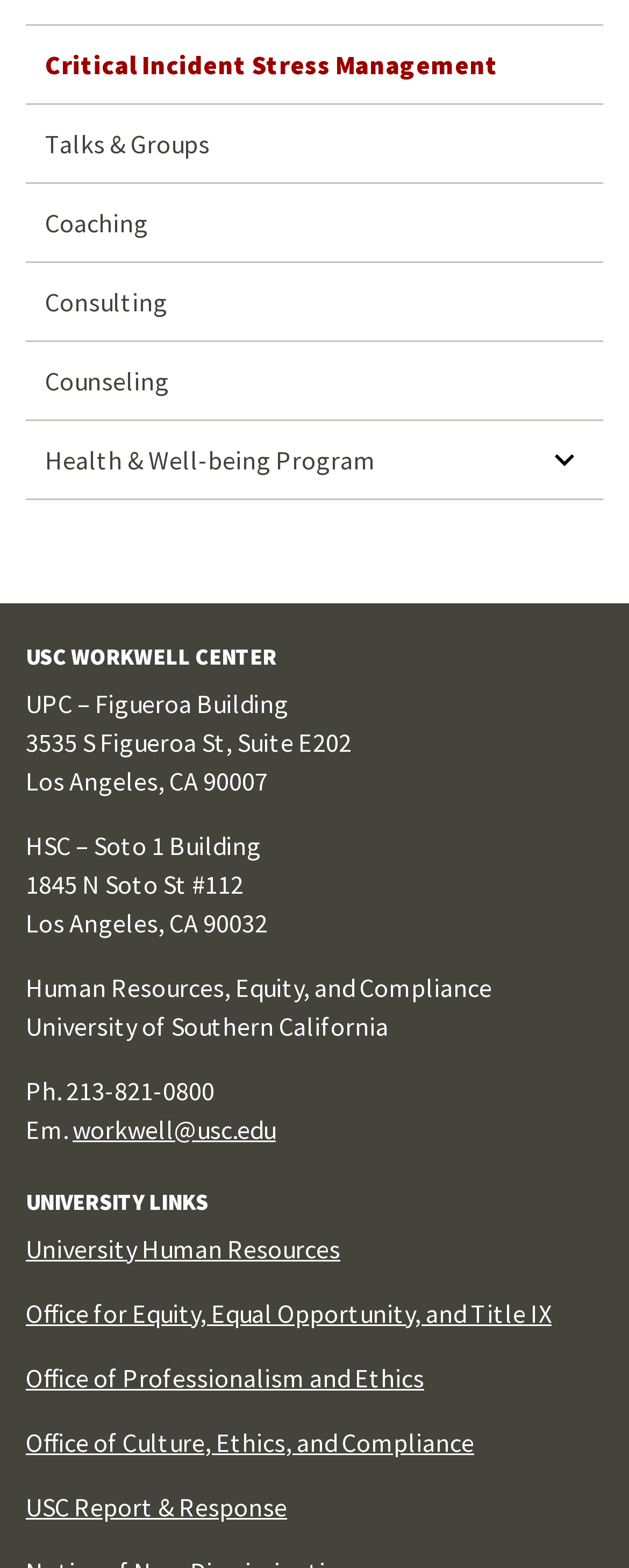How many links are in the navigation section?
Please look at the screenshot and answer in one word or a short phrase.

7